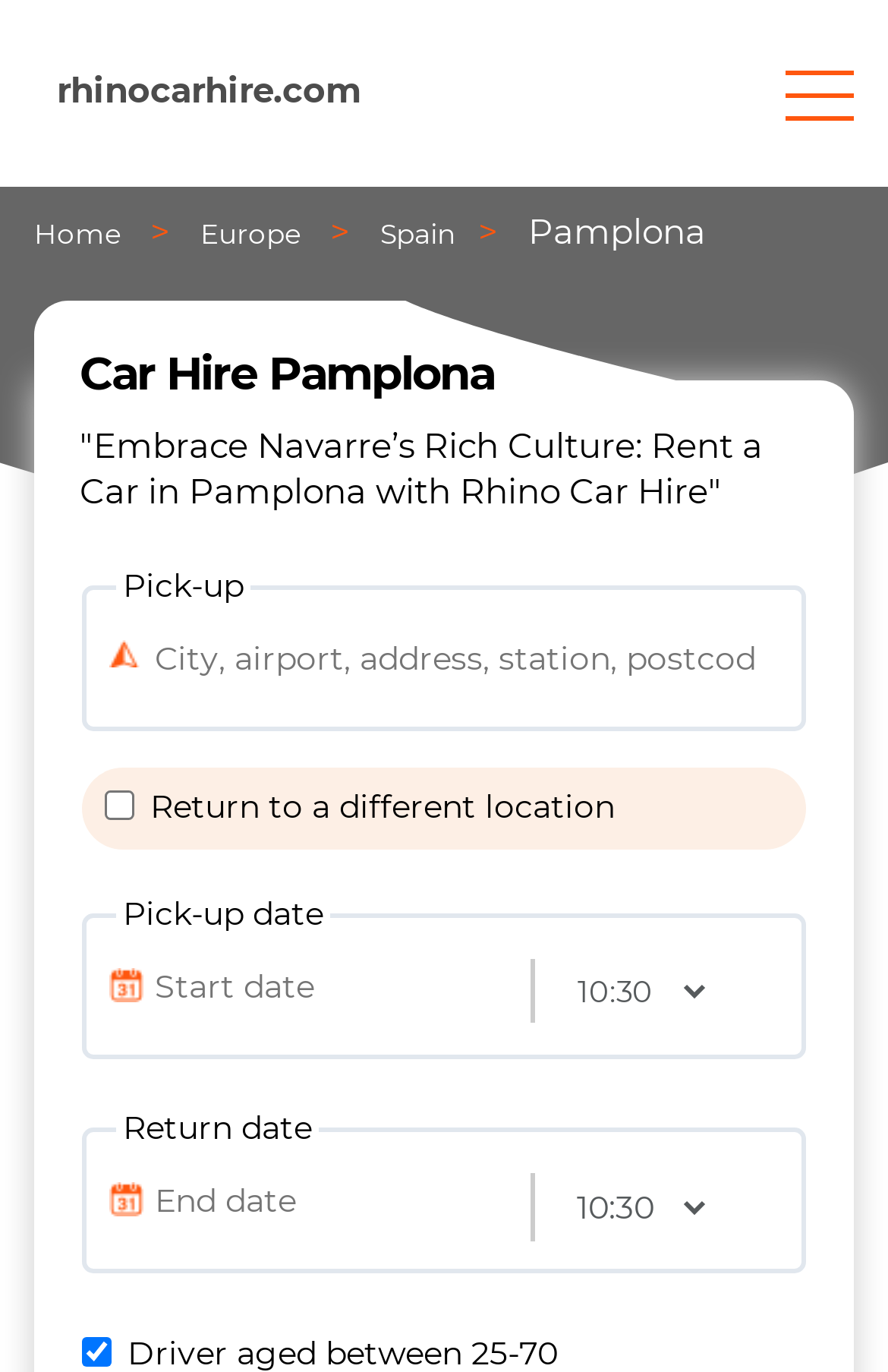Respond with a single word or phrase:
What is the purpose of the checkbox 'Return to a different location'?

To select a different return location